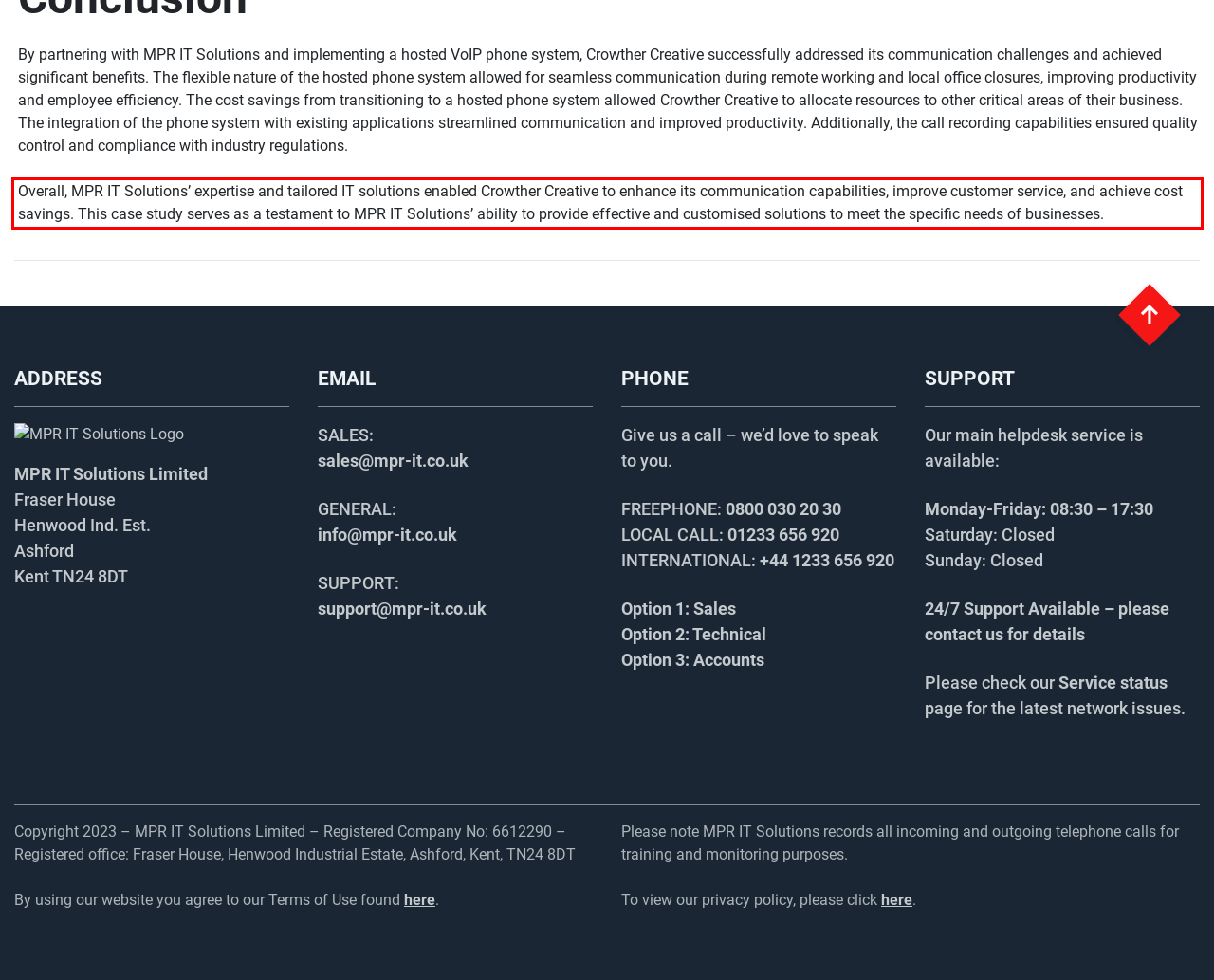You are given a screenshot of a webpage with a UI element highlighted by a red bounding box. Please perform OCR on the text content within this red bounding box.

Overall, MPR IT Solutions’ expertise and tailored IT solutions enabled Crowther Creative to enhance its communication capabilities, improve customer service, and achieve cost savings. This case study serves as a testament to MPR IT Solutions’ ability to provide effective and customised solutions to meet the specific needs of businesses.